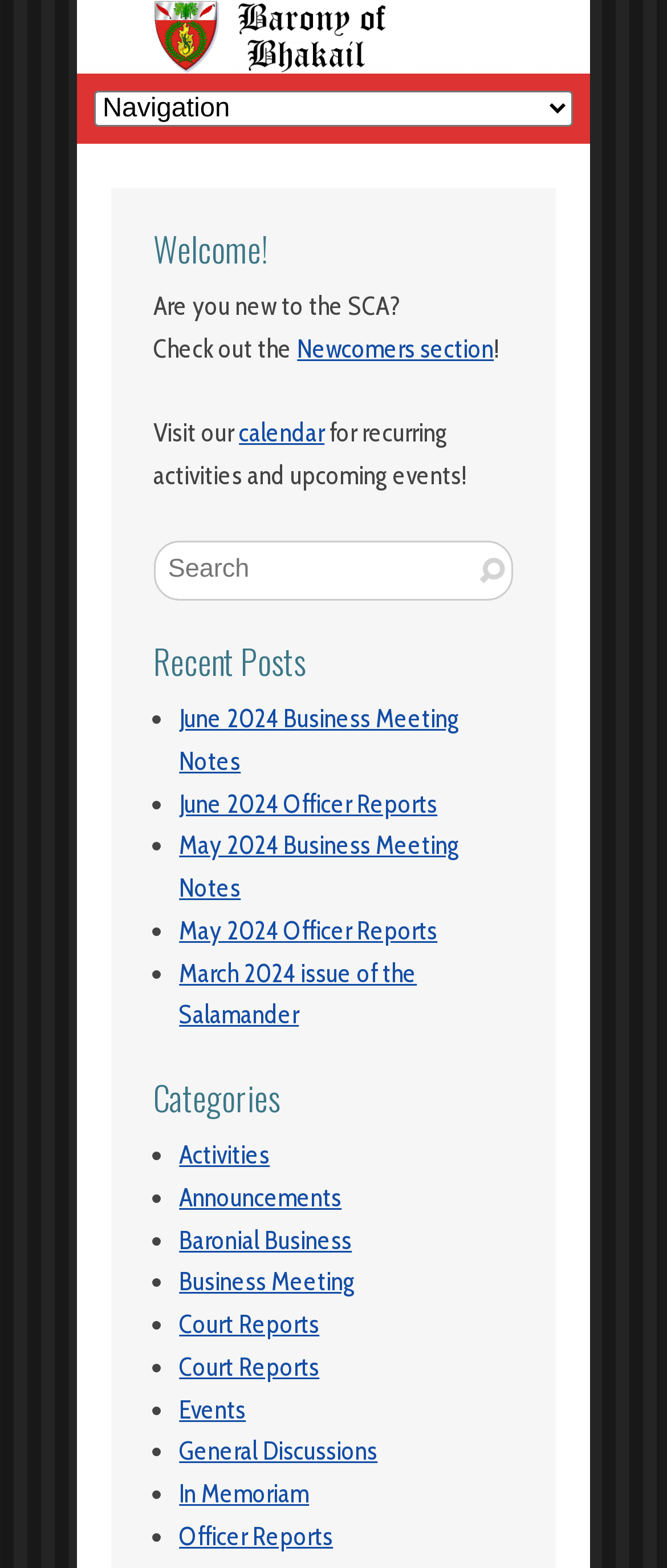Locate the bounding box coordinates of the element to click to perform the following action: 'Read the June 2024 Business Meeting Notes'. The coordinates should be given as four float values between 0 and 1, in the form of [left, top, right, bottom].

[0.269, 0.449, 0.689, 0.495]